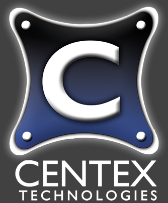Analyze the image and provide a detailed answer to the question: What is the shape surrounding the stylized letter 'C'?

The caption describes the shape surrounding the stylized letter 'C' as a star-like silhouette in shades of blue with white highlights, which indicates that the shape is star-like.